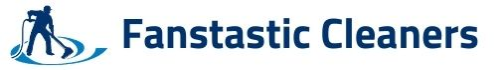What is the figure in the logo doing?
From the screenshot, supply a one-word or short-phrase answer.

Using cleaning equipment